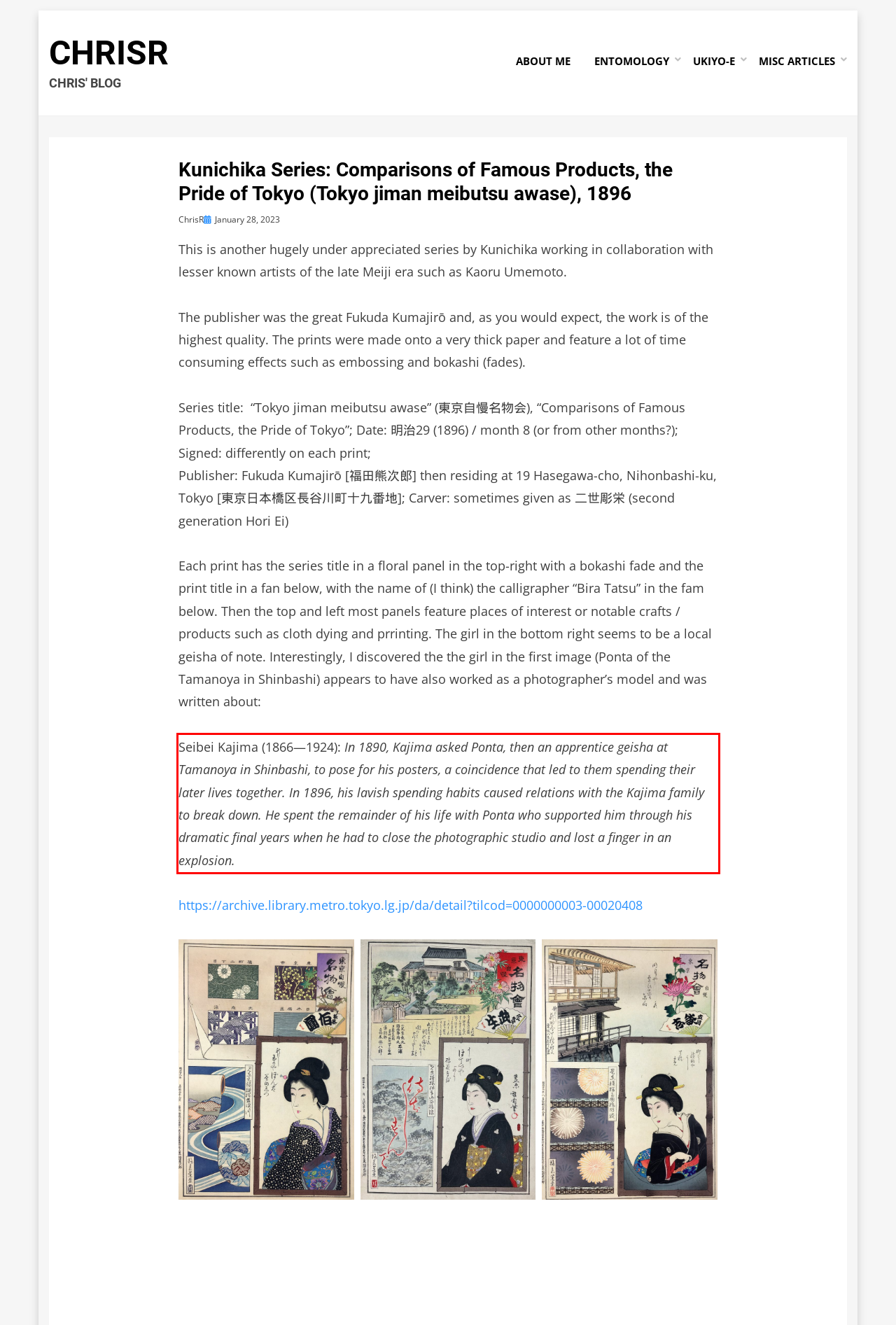From the given screenshot of a webpage, identify the red bounding box and extract the text content within it.

Seibei Kajima (1866—1924): In 1890, Kajima asked Ponta, then an apprentice geisha at Tamanoya in Shinbashi, to pose for his posters, a coincidence that led to them spending their later lives together. In 1896, his lavish spending habits caused relations with the Kajima family to break down. He spent the remainder of his life with Ponta who supported him through his dramatic final years when he had to close the photographic studio and lost a finger in an explosion.